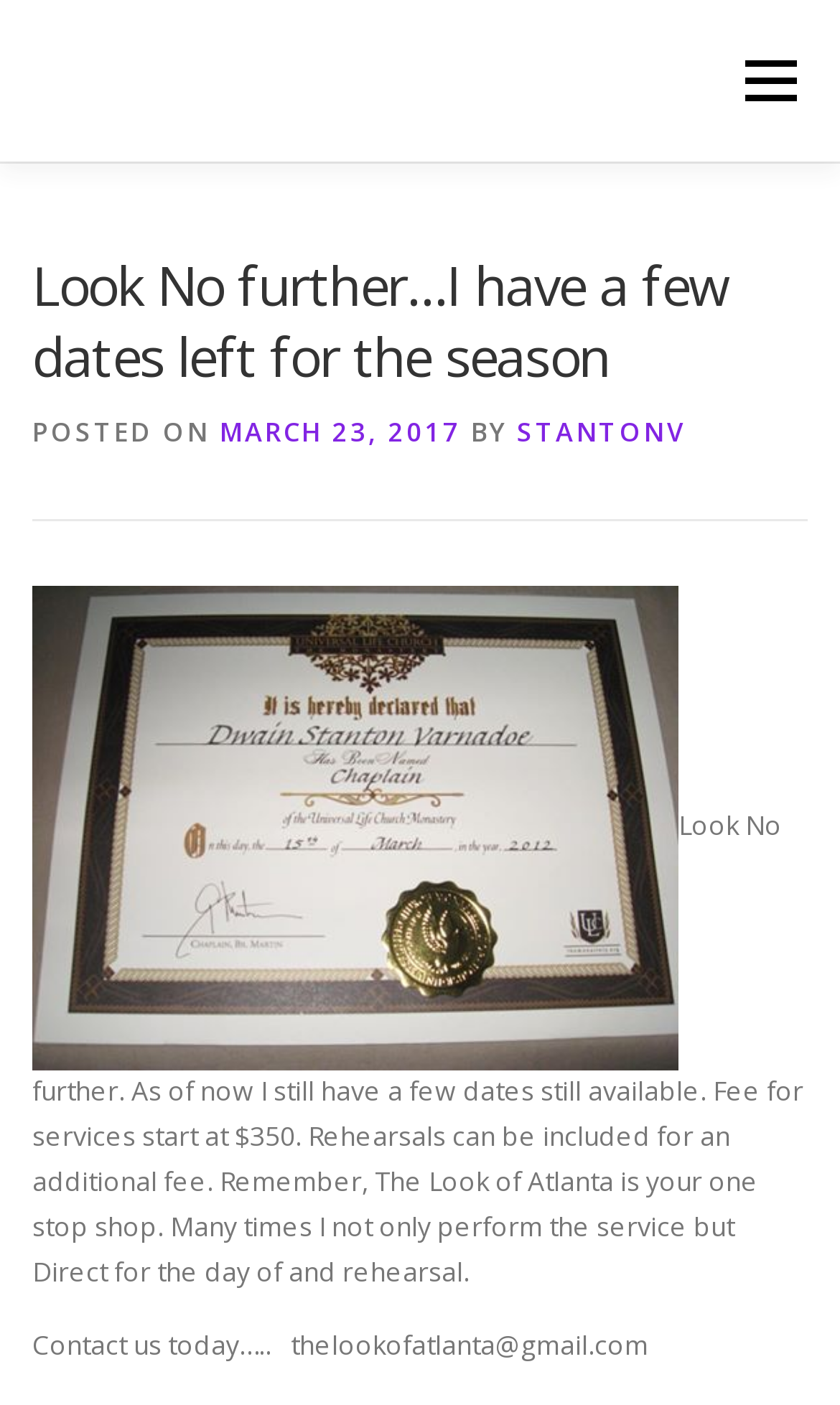What is the email address to contact?
Give a single word or phrase answer based on the content of the image.

thelookofatlanta@gmail.com